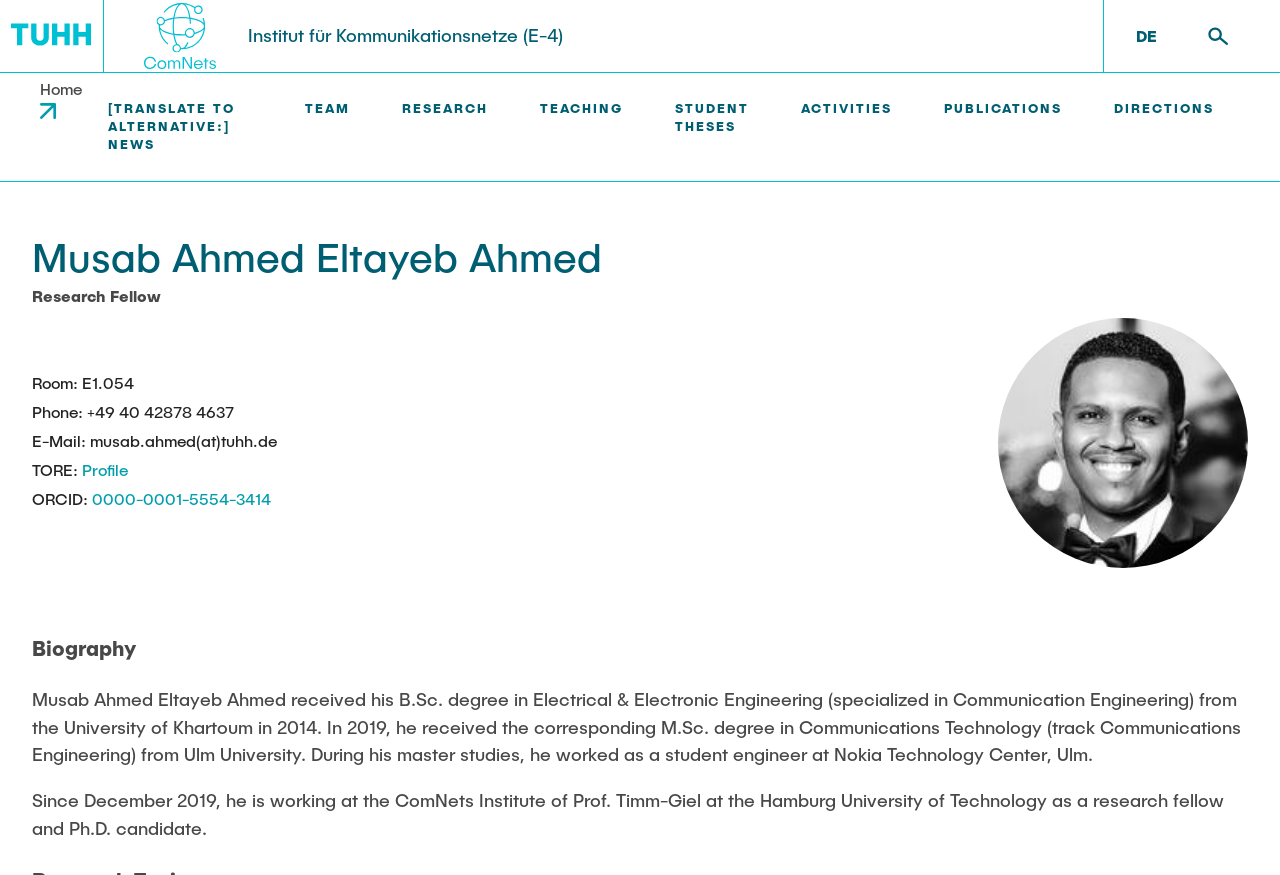Reply to the question below using a single word or brief phrase:
What is the name of the research fellow?

Musab Ahmed Eltayeb Ahmed